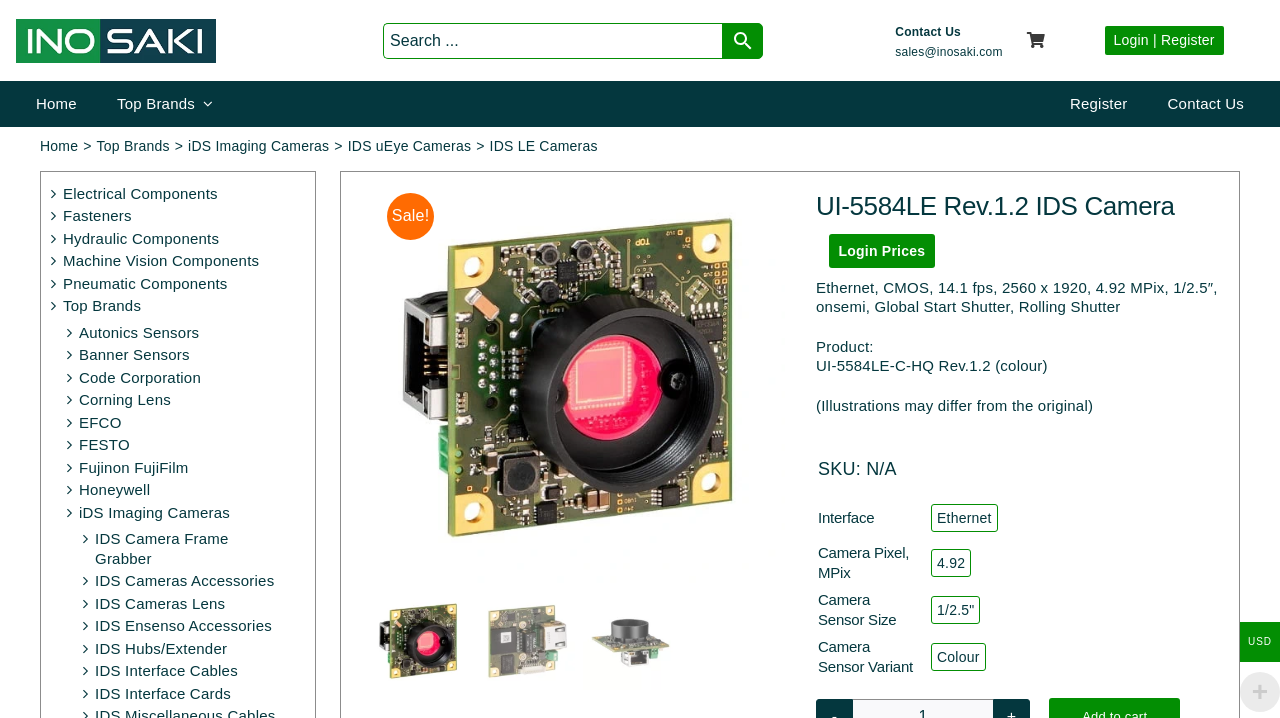Locate the bounding box coordinates of the element's region that should be clicked to carry out the following instruction: "Contact us". The coordinates need to be four float numbers between 0 and 1, i.e., [left, top, right, bottom].

[0.699, 0.035, 0.751, 0.054]